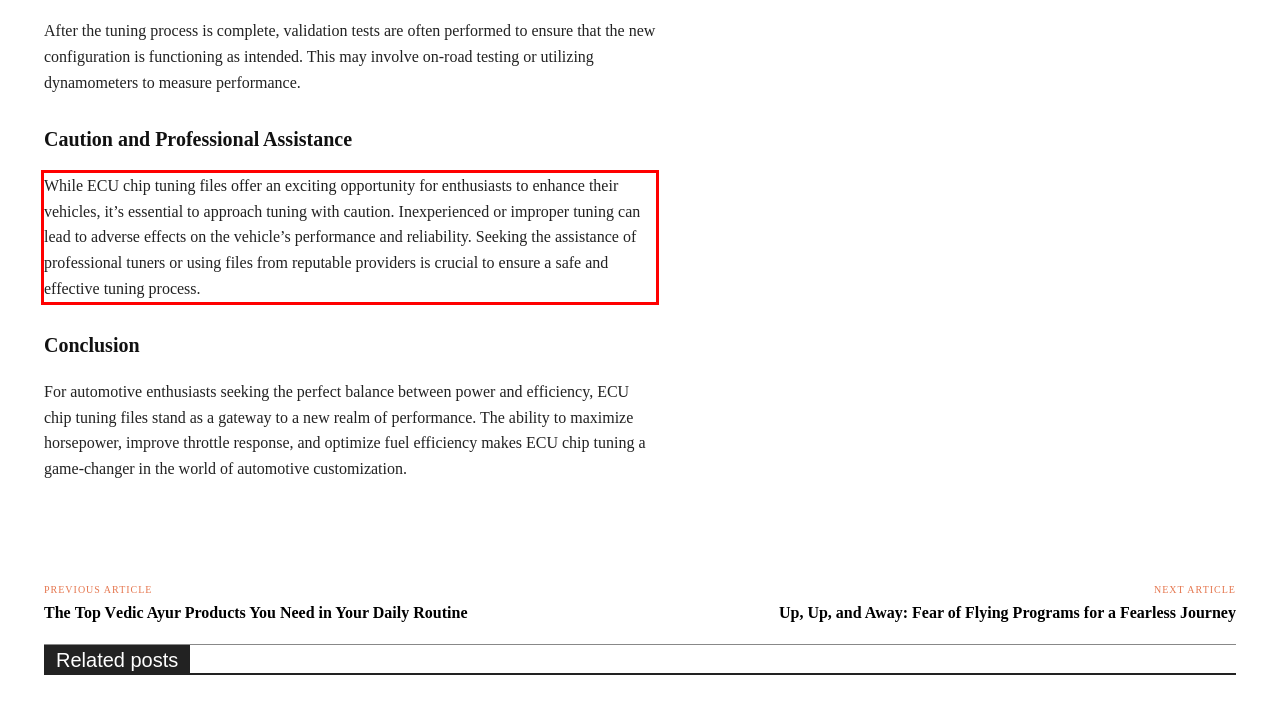Using OCR, extract the text content found within the red bounding box in the given webpage screenshot.

While ECU chip tuning files offer an exciting opportunity for enthusiasts to enhance their vehicles, it’s essential to approach tuning with caution. Inexperienced or improper tuning can lead to adverse effects on the vehicle’s performance and reliability. Seeking the assistance of professional tuners or using files from reputable providers is crucial to ensure a safe and effective tuning process.